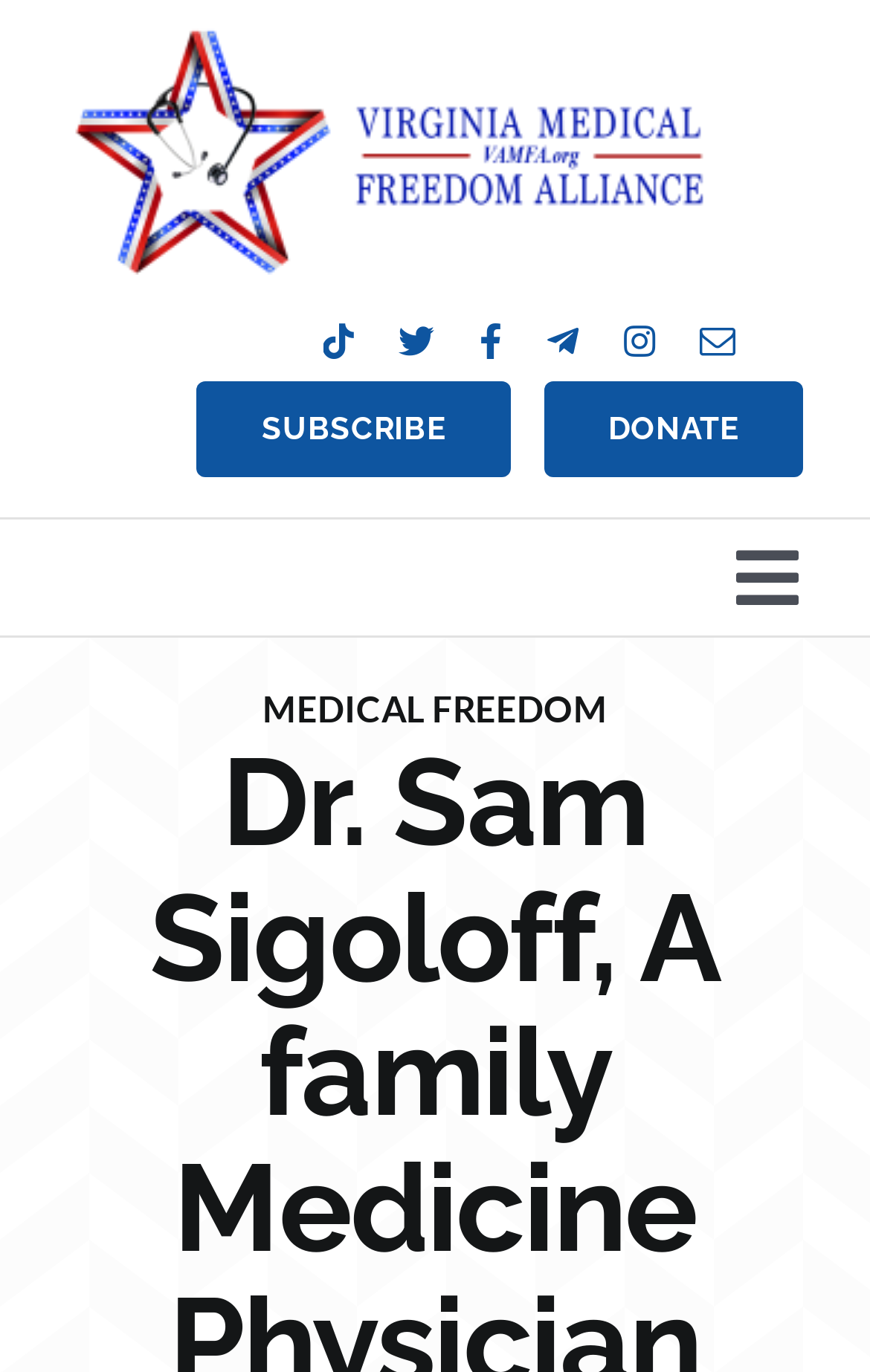Please provide a detailed answer to the question below based on the screenshot: 
How many social media links are available?

The social media links are located in the top-right corner of the webpage. There are six links: tiktok, twitter, facebook, telegram, instagram, and mail. These links are likely used to connect to the organization's social media profiles.